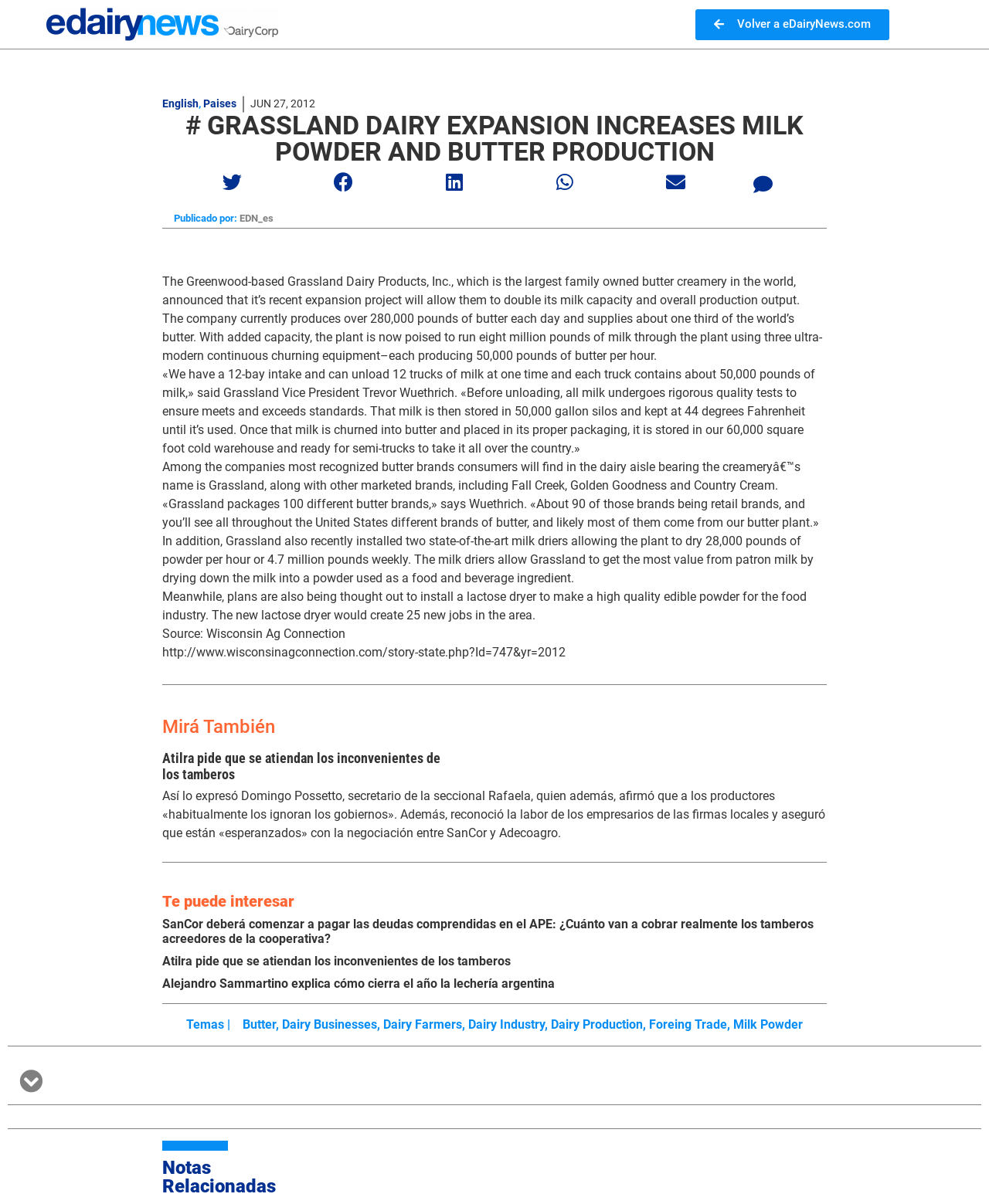Determine the bounding box coordinates of the section to be clicked to follow the instruction: "Type your name". The coordinates should be given as four float numbers between 0 and 1, formatted as [left, top, right, bottom].

None